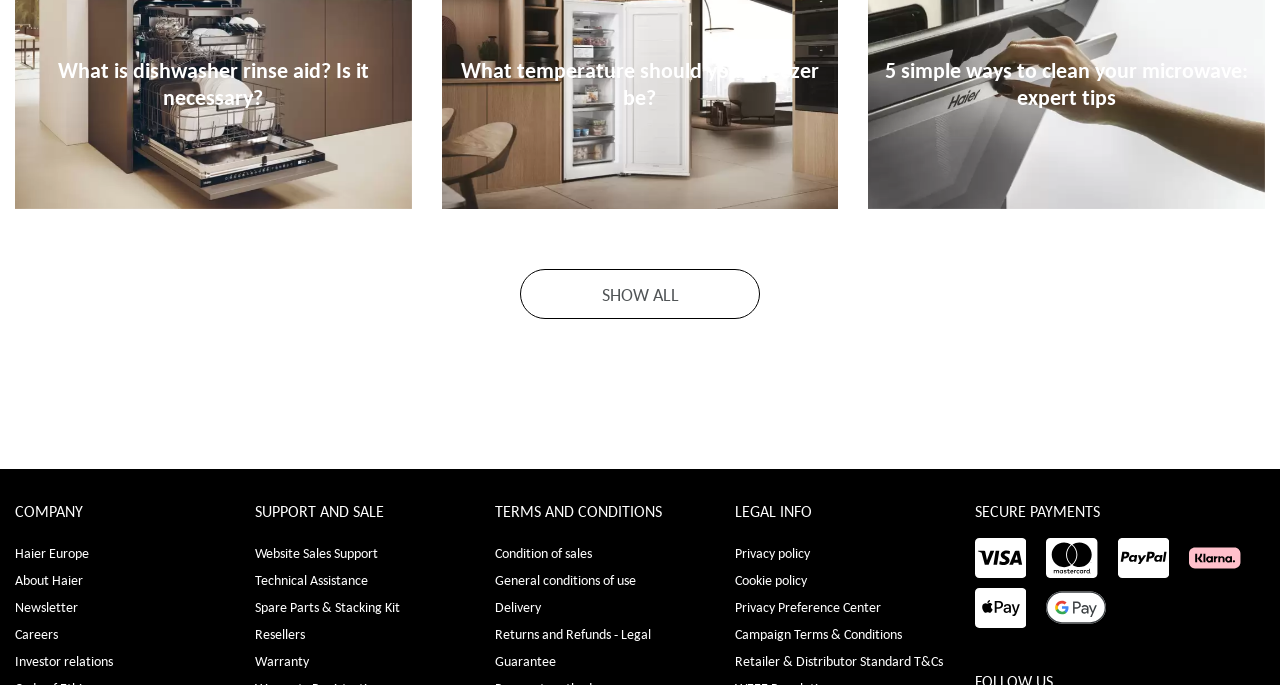Identify the bounding box coordinates of the area that should be clicked in order to complete the given instruction: "Try a free trial". The bounding box coordinates should be four float numbers between 0 and 1, i.e., [left, top, right, bottom].

None